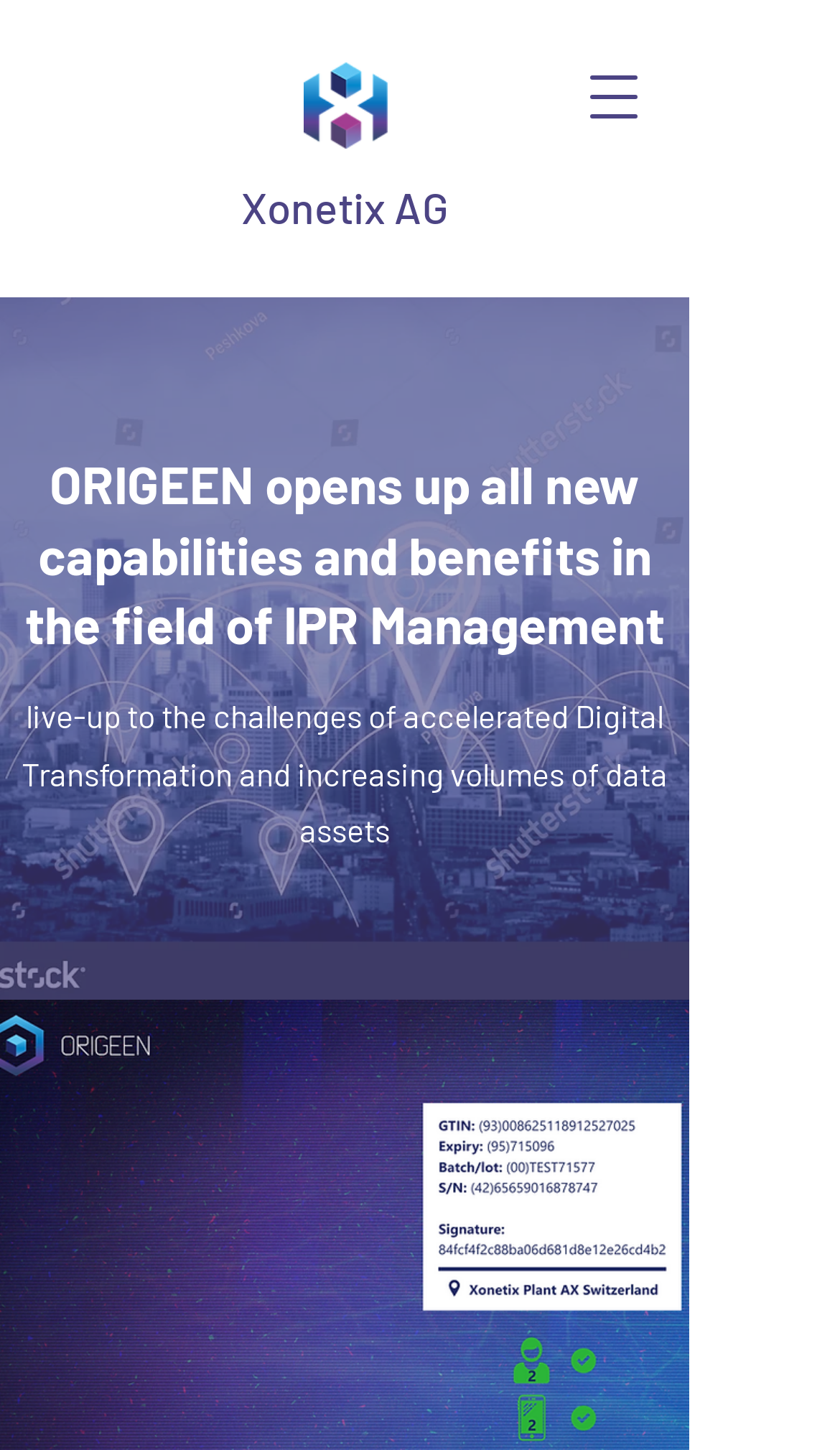Look at the image and write a detailed answer to the question: 
What is the main topic of the webpage?

The heading 'ORIGEEN opens up all new capabilities and benefits in the field of IPR Management' suggests that the main topic of the webpage is related to IPR Management. The text also mentions 'accelerated Digital Transformation and increasing volumes of data assets', which further supports this conclusion.